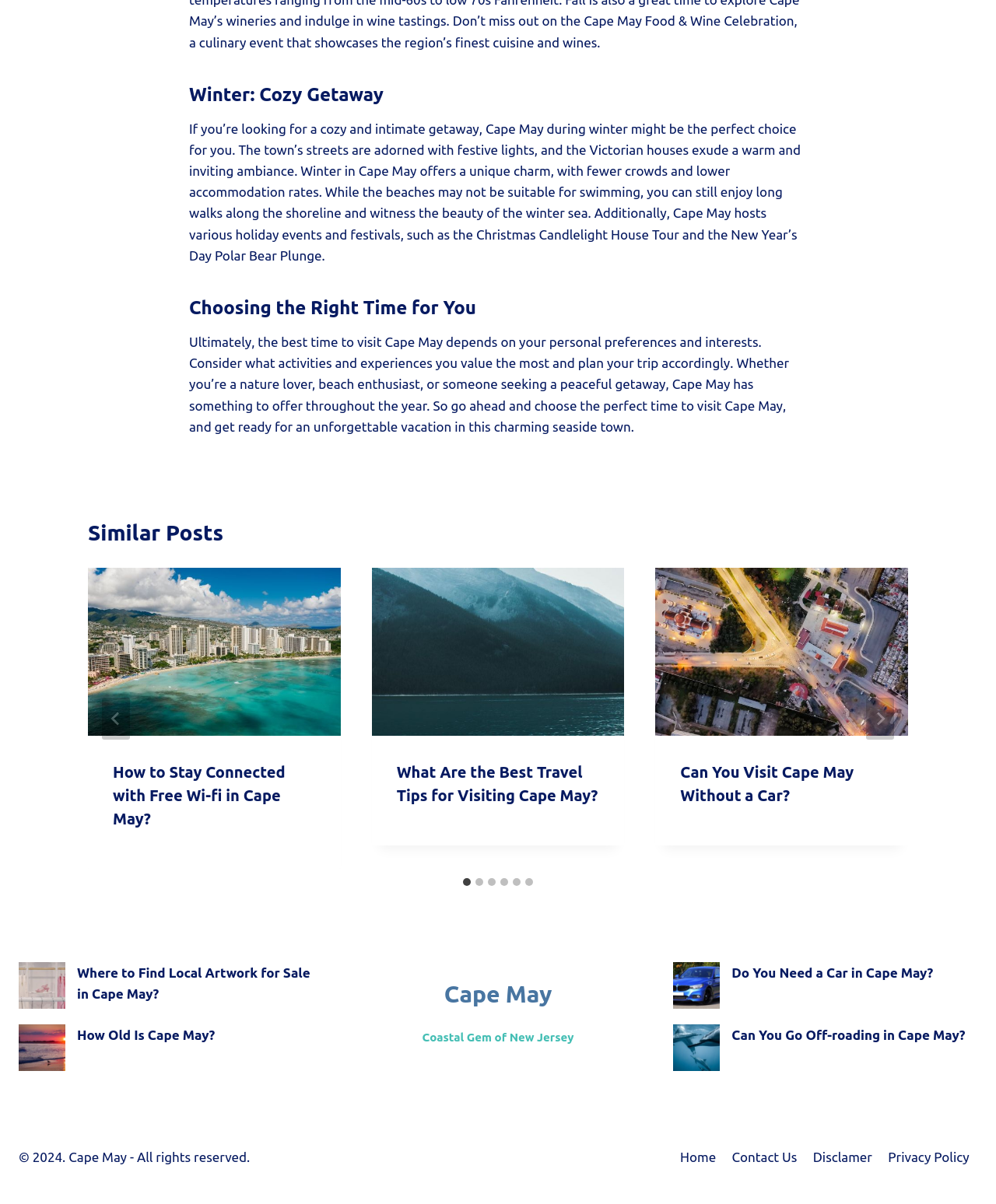What is the function of the 'Next' and 'Go to last slide' buttons?
Please provide a full and detailed response to the question.

The 'Next' and 'Go to last slide' buttons are located in the 'Similar Posts' section and appear to be part of a slideshow or carousel. Their function is to allow users to navigate through the slides, possibly to view more related articles or content.